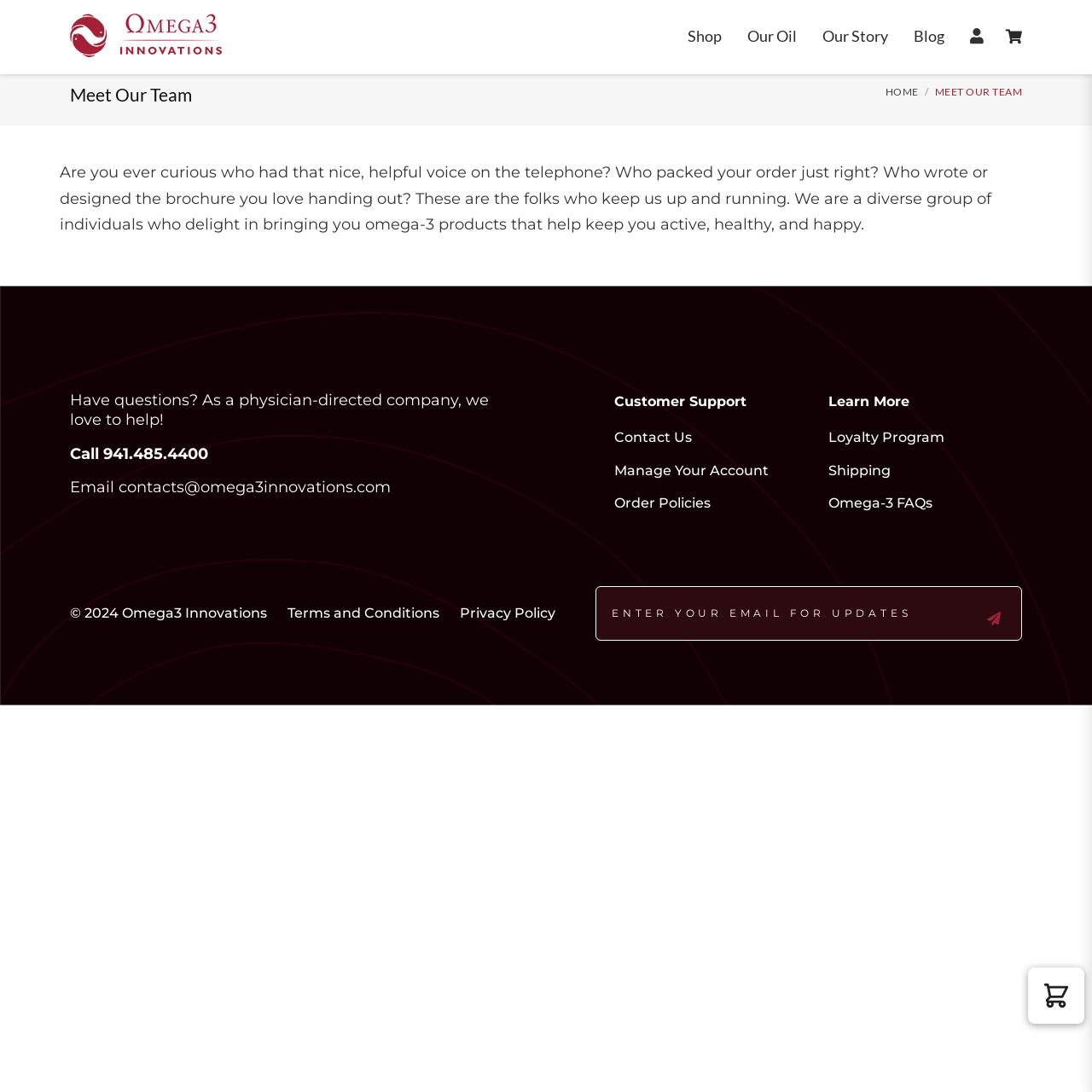Show me the bounding box coordinates of the clickable region to achieve the task as per the instruction: "View Dr. Amy Hummel's YouTube channel".

None